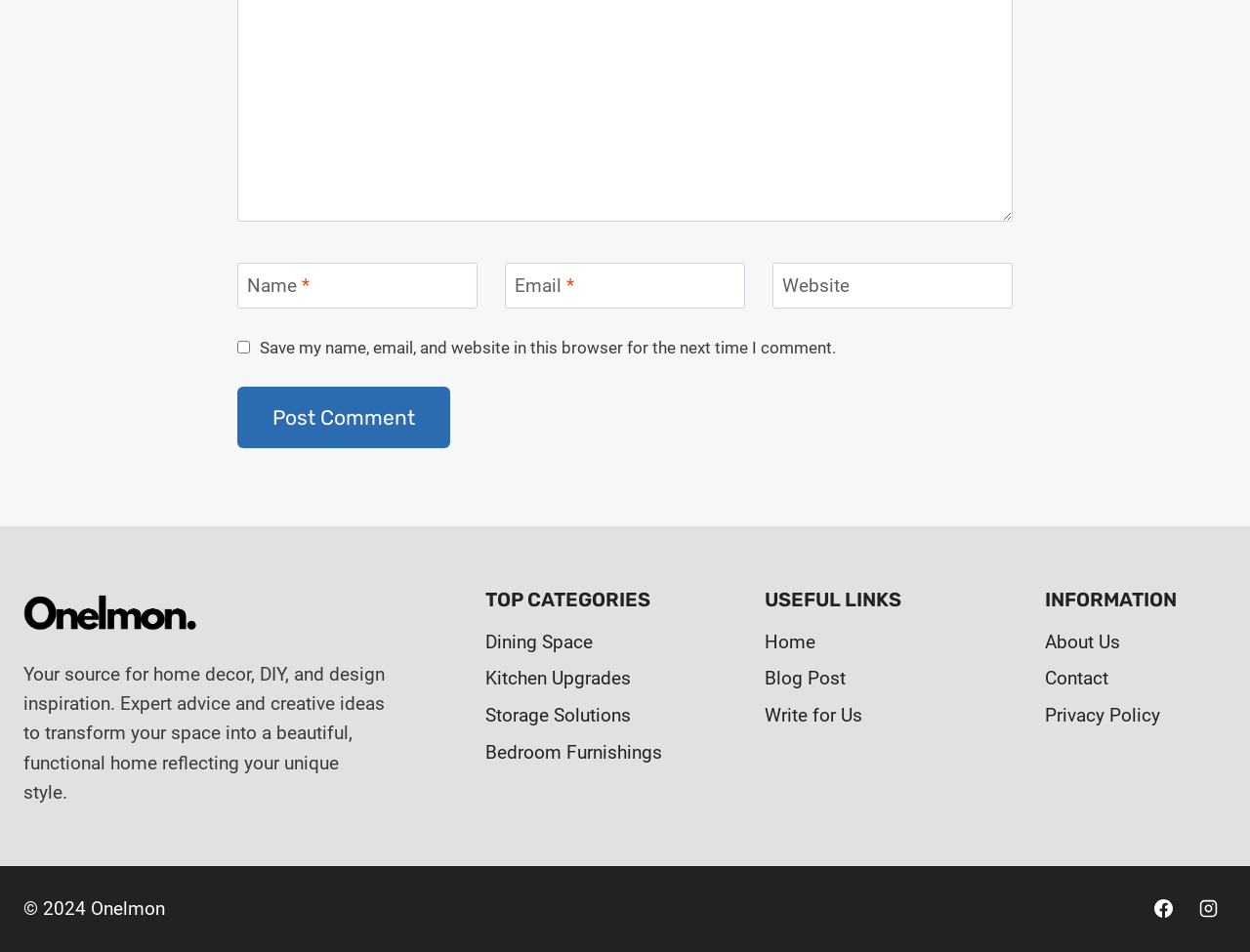Using the provided element description: "Write for Us", identify the bounding box coordinates. The coordinates should be four floats between 0 and 1 in the order [left, top, right, bottom].

[0.612, 0.733, 0.757, 0.772]